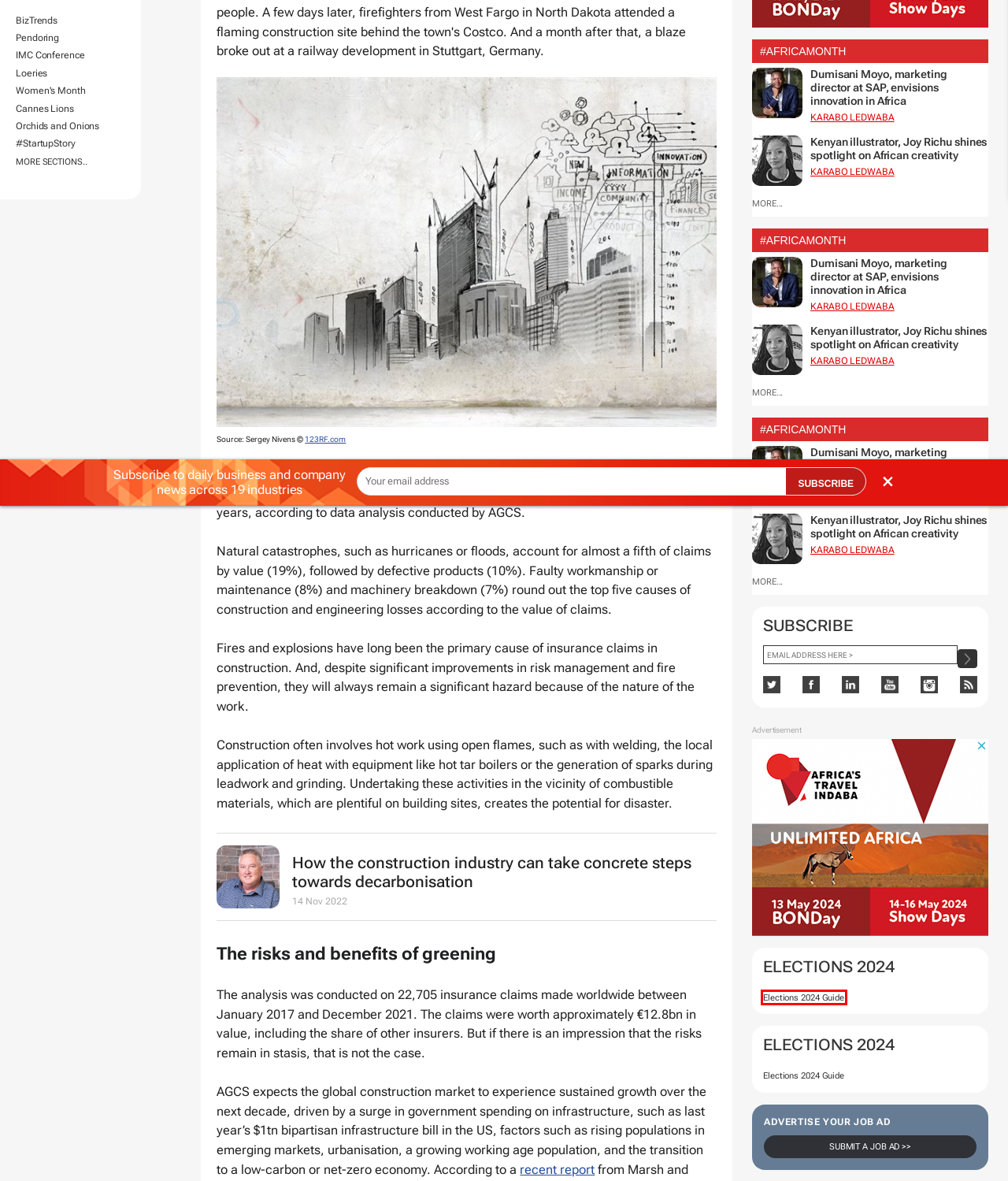Review the screenshot of a webpage which includes a red bounding box around an element. Select the description that best fits the new webpage once the element in the bounding box is clicked. Here are the candidates:
A. Stock Photos, Vectors and Royalty Free Images from 123RF
B. How construction companies can reduce cold weather risks to projects
C. #AfricaMonth: Kenyan illustrator, Joy Richu shines spotlight on African creativity
D. How the construction industry can take concrete steps towards decarbonisation
E. Elections 2024  - Useful links and resources
F. Medupi explosion may cost up to R40bn - experts
G. Hilton Worldwide announces line-up of hotel firsts for Africa
H. #AfricaMonth: Dumisani Moyo, marketing director at SAP, envisions innovation in Africa

E